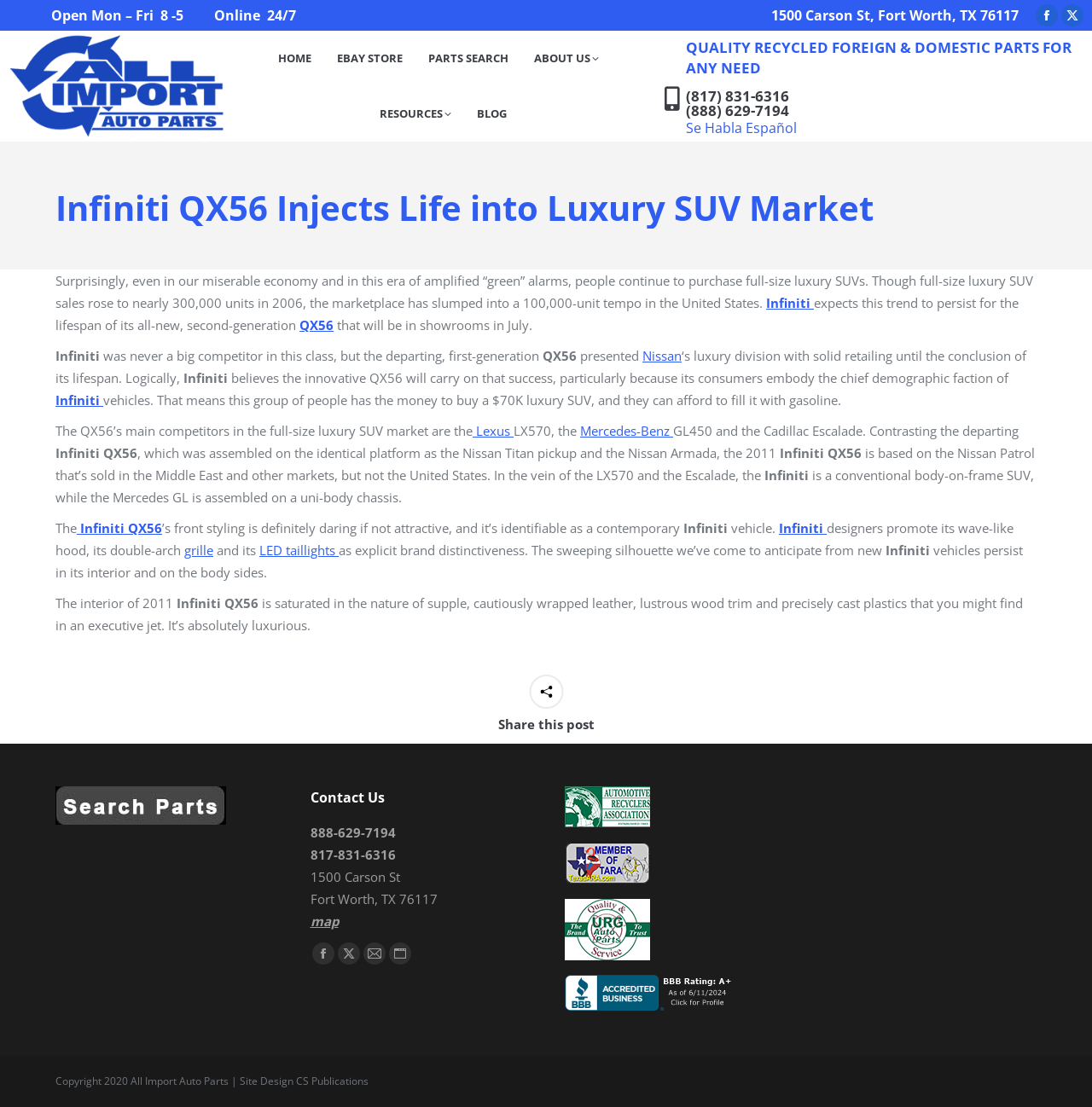What type of vehicle is the Infiniti QX56?
Examine the image closely and answer the question with as much detail as possible.

I found this information by reading the article on the webpage, which mentions that the Infiniti QX56 is a full-size luxury SUV.